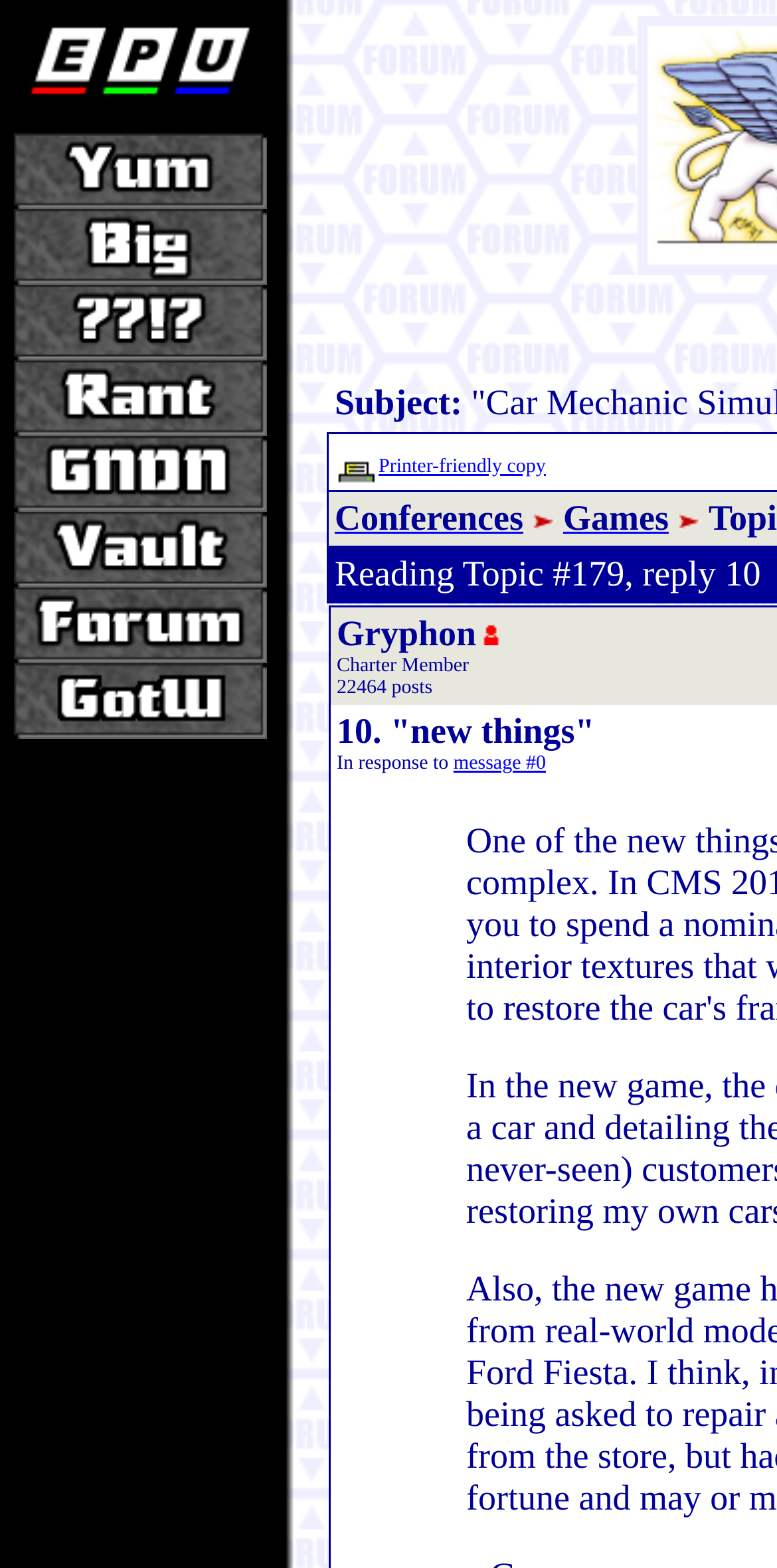Specify the bounding box coordinates for the region that must be clicked to perform the given instruction: "View Bonus Theater!! page".

[0.018, 0.165, 0.344, 0.187]